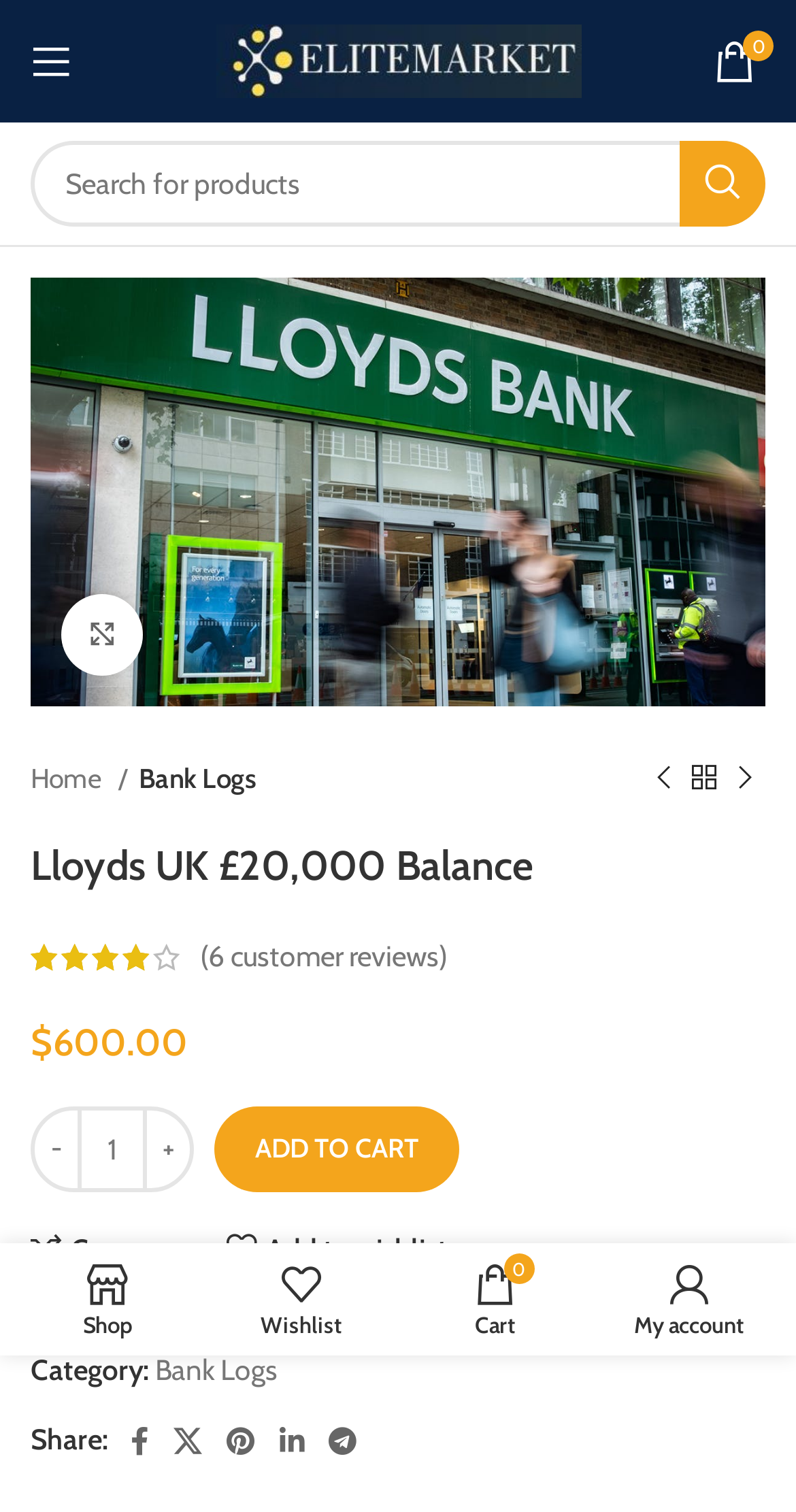What is the price of the product?
Please respond to the question with a detailed and informative answer.

The price of the product can be found in the static text element with the text '$600.00' which is located below the rating.